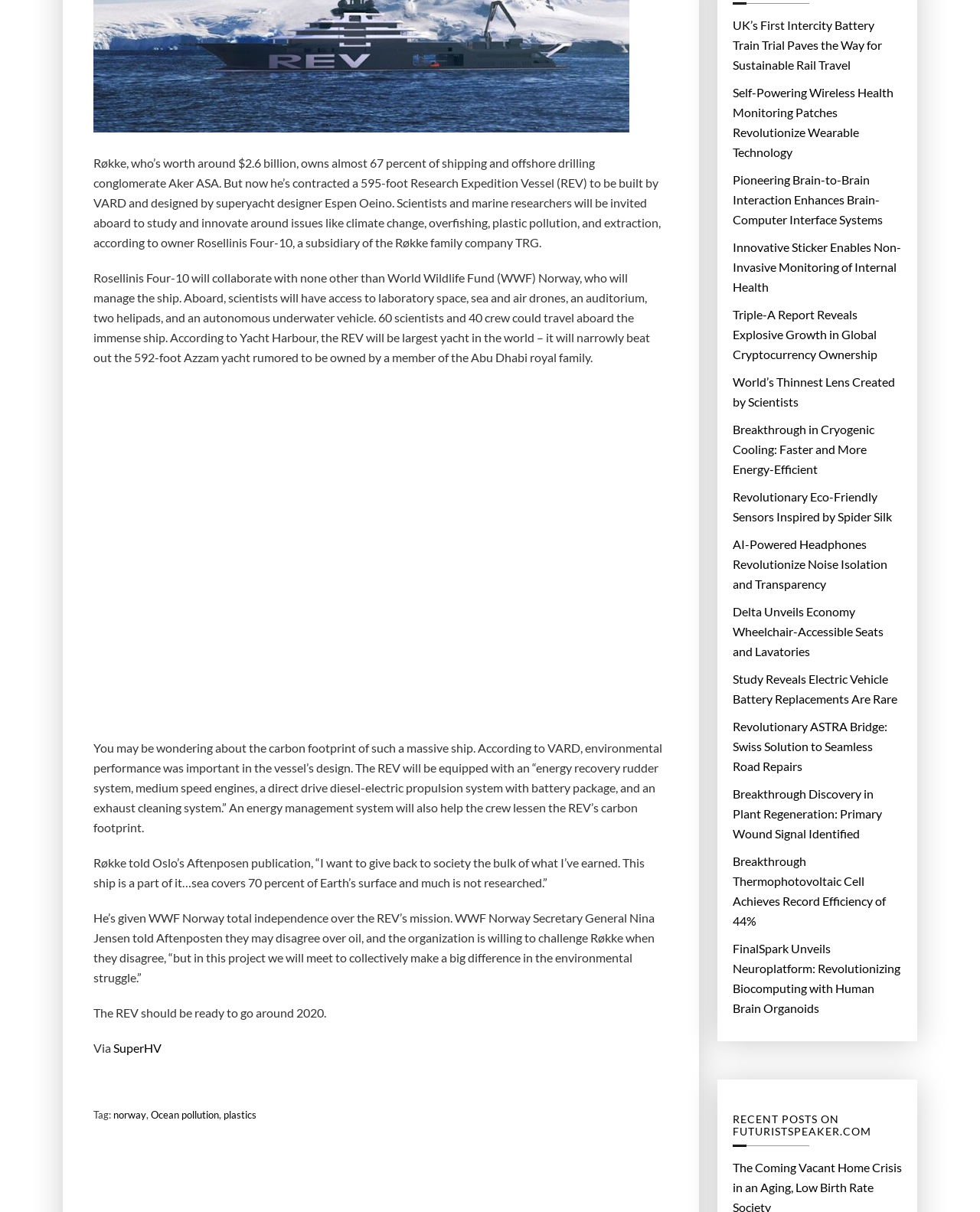Please specify the bounding box coordinates for the clickable region that will help you carry out the instruction: "View the image".

None